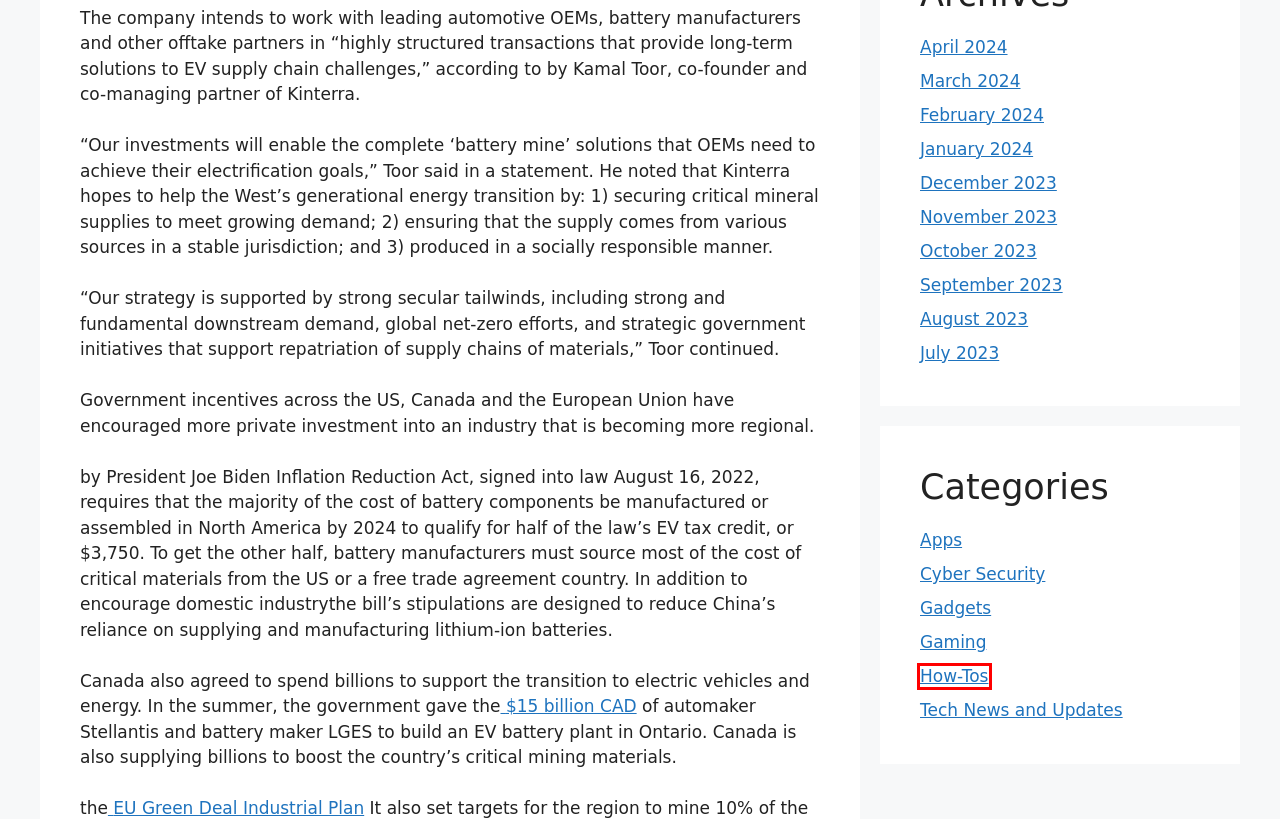Given a webpage screenshot with a red bounding box around a UI element, choose the webpage description that best matches the new webpage after clicking the element within the bounding box. Here are the candidates:
A. How-Tos – Mrx tech insider
B. April 2024 – Mrx tech insider
C. February 2024 – Mrx tech insider
D. October 2023 – Mrx tech insider
E. Apps – Mrx tech insider
F. September 2023 – Mrx tech insider
G. August 2023 – Mrx tech insider
H. January 2024 – Mrx tech insider

A